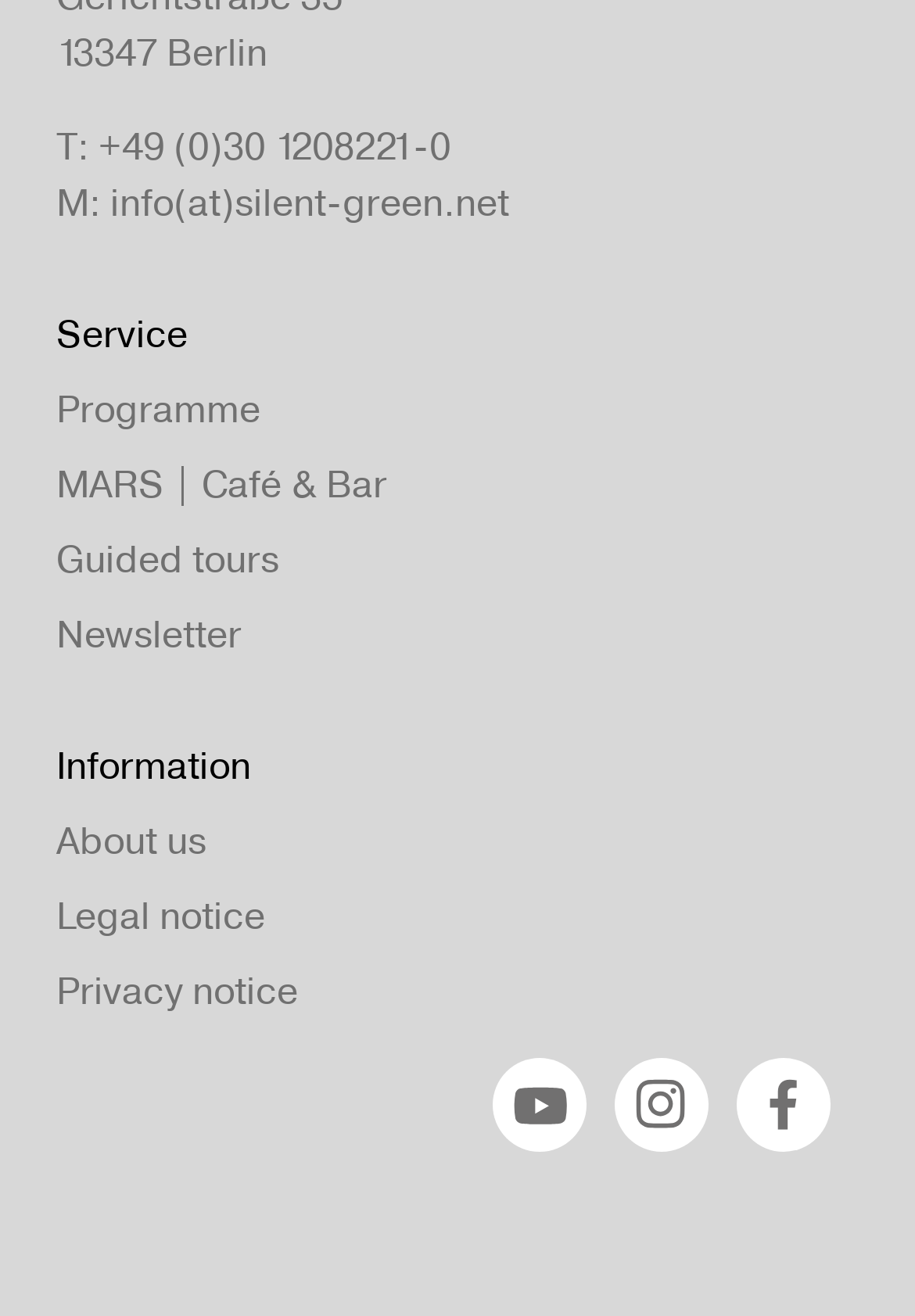What is the email address of Silent Green?
Please respond to the question with a detailed and thorough explanation.

I found the email address of Silent Green by looking at the link element with the content 'info(at)silent-green.net' which is located near the top of the webpage.